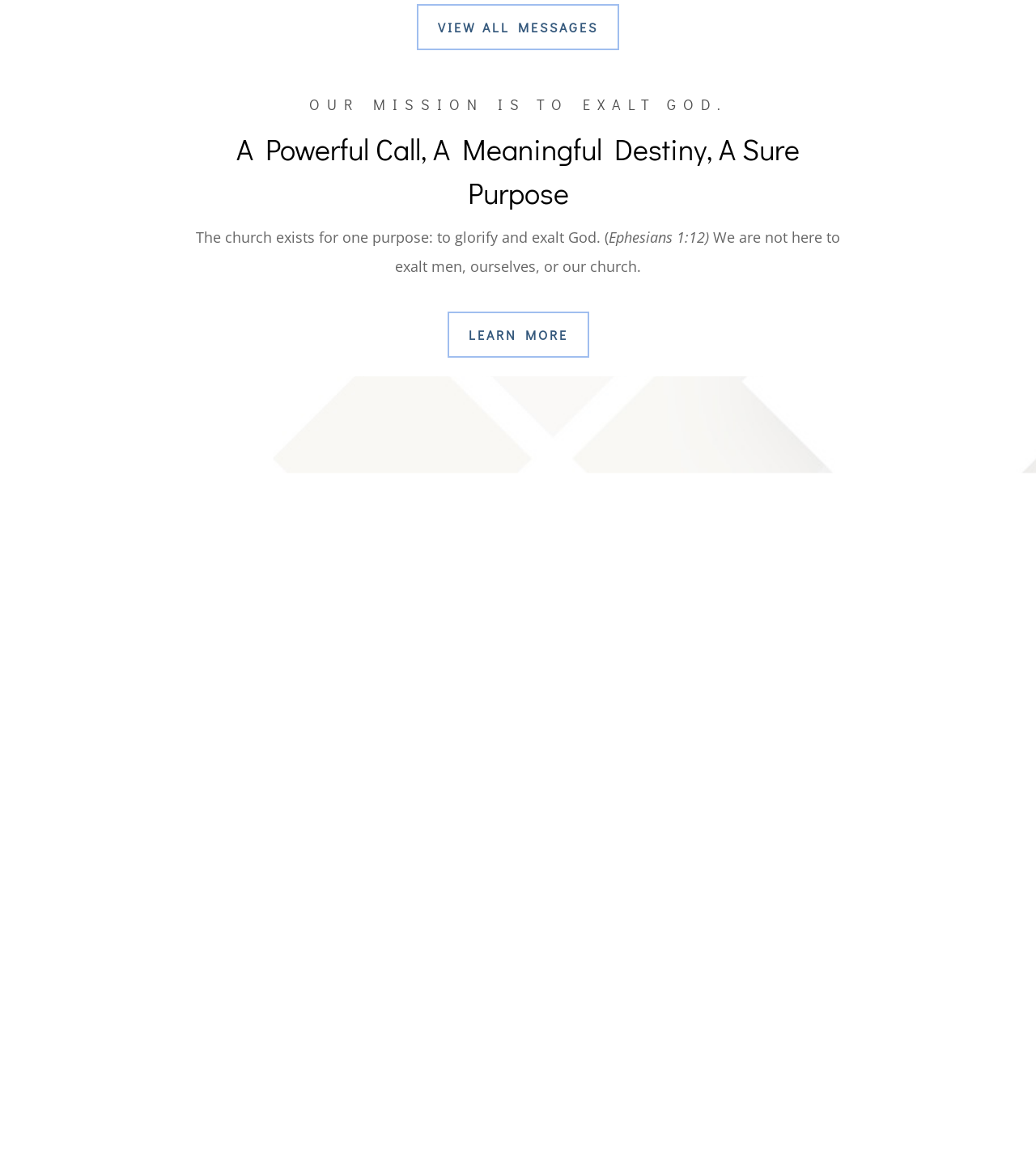Bounding box coordinates are to be given in the format (top-left x, top-left y, bottom-right x, bottom-right y). All values must be floating point numbers between 0 and 1. Provide the bounding box coordinate for the UI element described as: Need Prayer

[0.758, 0.44, 0.86, 0.462]